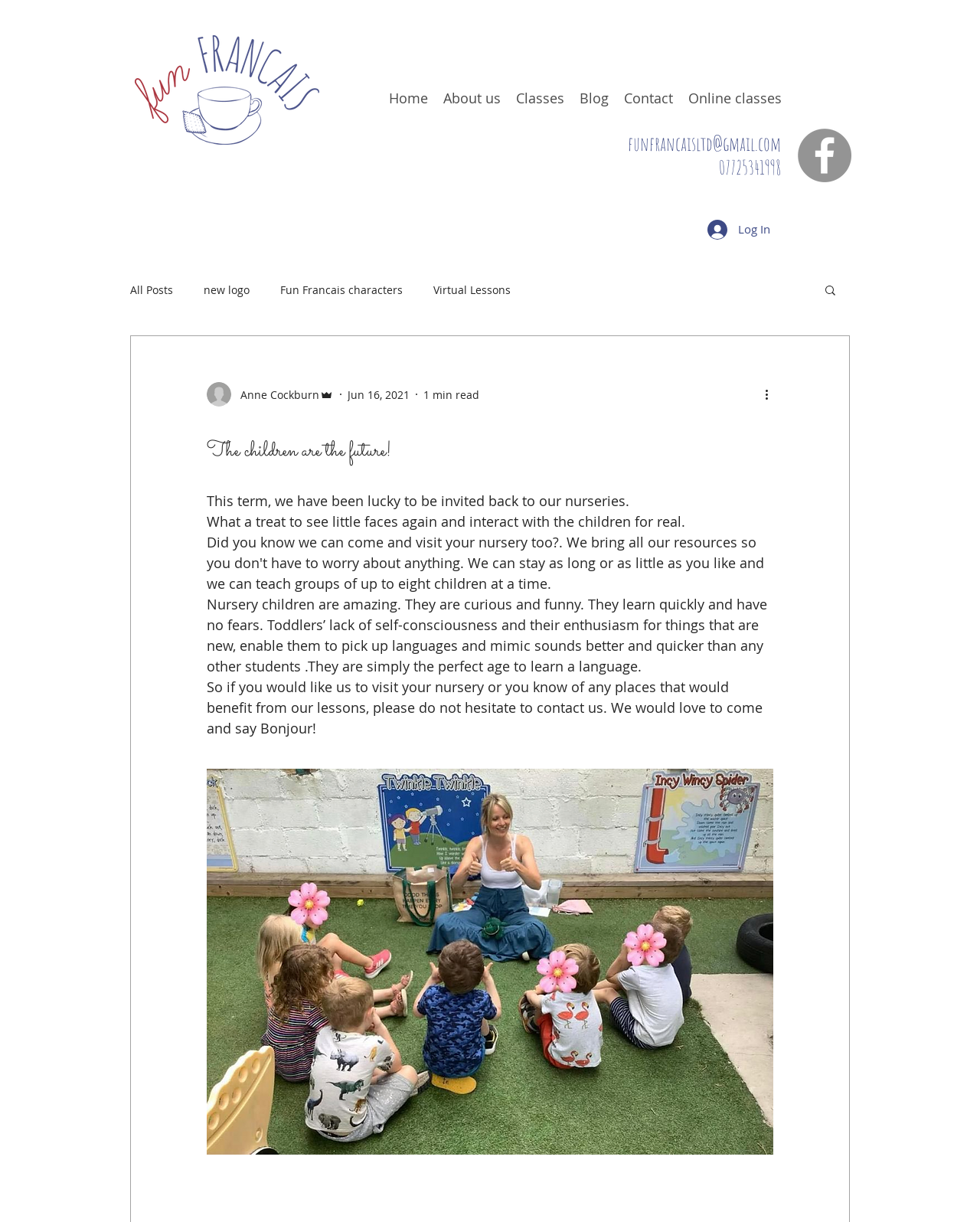Please analyze the image and give a detailed answer to the question:
What social media platform is linked?

I found the social media platform by looking at the list element labeled 'Social Bar', which contains a link with the text 'Facebook' and an image with the same description.